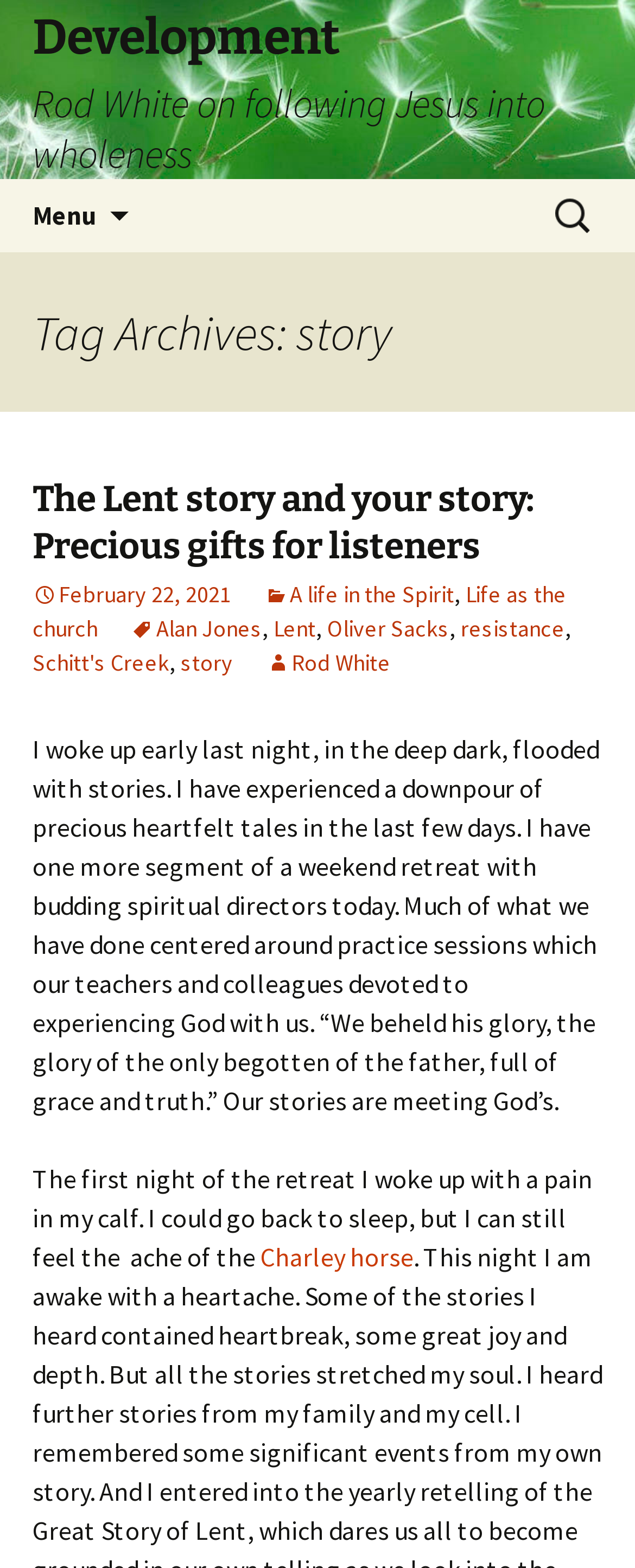Determine the bounding box coordinates of the region that needs to be clicked to achieve the task: "Check the date of the post".

[0.051, 0.37, 0.364, 0.388]